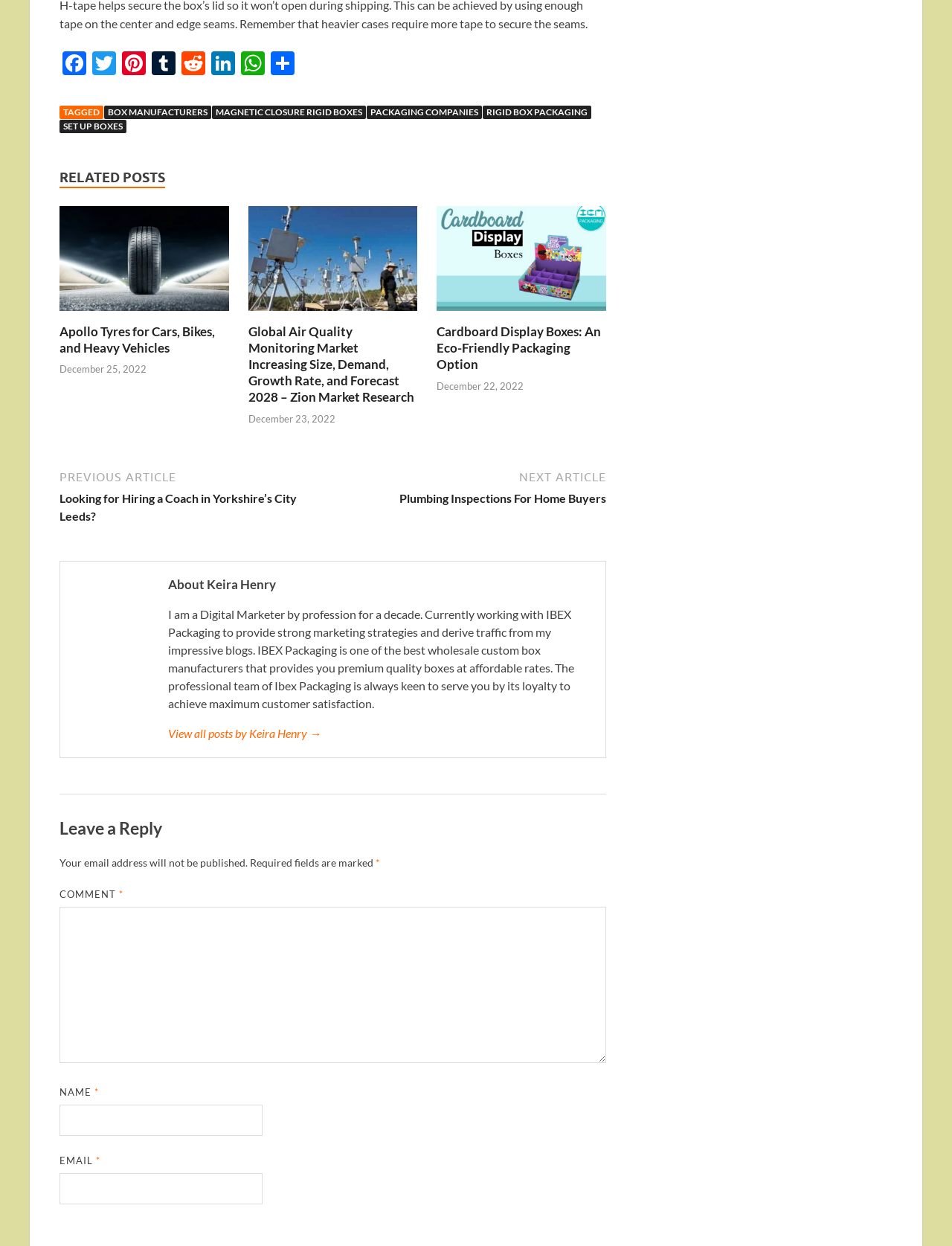Given the description of a UI element: "Rigid Box Packaging", identify the bounding box coordinates of the matching element in the webpage screenshot.

[0.507, 0.085, 0.621, 0.096]